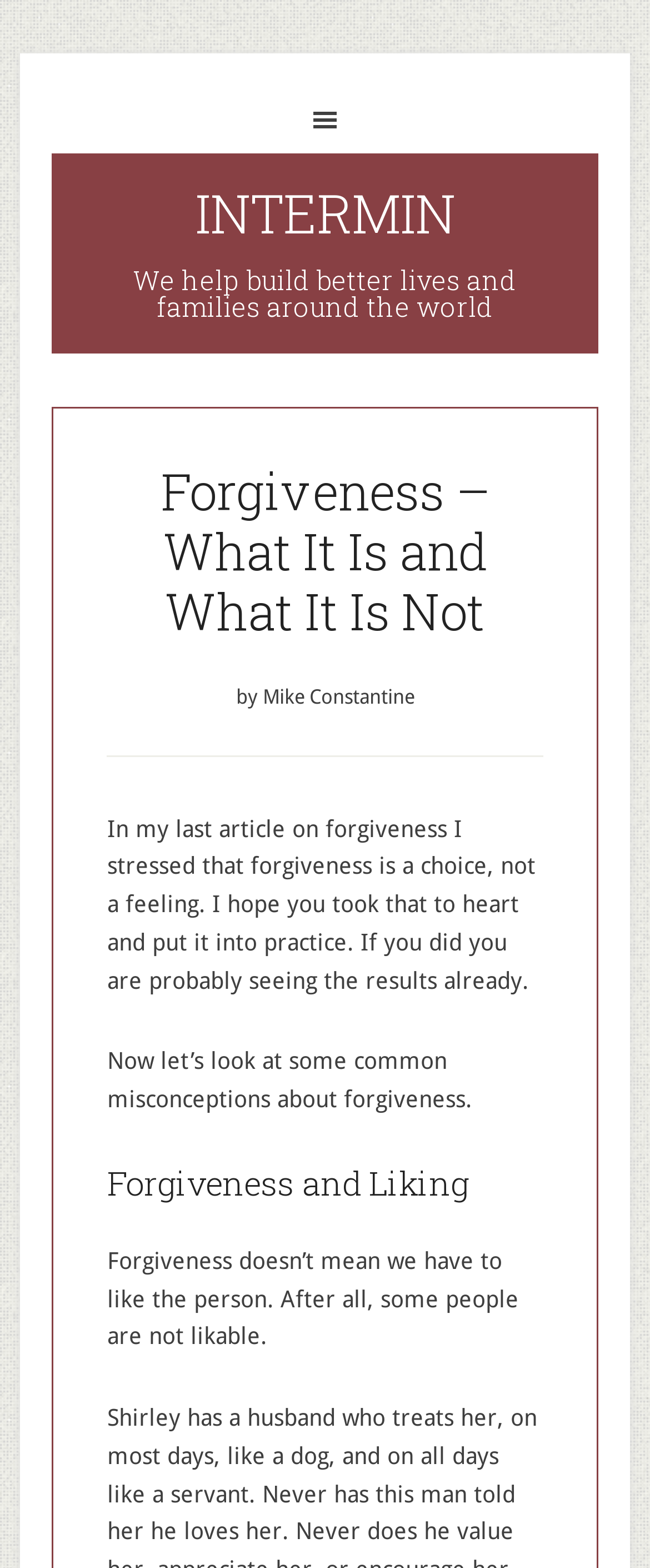Produce an extensive caption that describes everything on the webpage.

The webpage is about privileges and forgiveness, with the title "privileges – INTERMIN" at the top. Below the title, there is a main navigation menu that spans across the top of the page. 

The main content of the page is divided into sections, with headings and paragraphs of text. The first heading reads "INTERMIN", which is also a link. Below this, there is a subheading that states "We help build better lives and families around the world". 

Under this subheading, there are several sections of text. The first section has a heading "Forgiveness – What It Is and What It Is Not", which is also a link. This is followed by a paragraph of text written by Mike Constantine, which discusses the concept of forgiveness. 

Below this, there is another section with a heading "Forgiveness and Liking", which explains that forgiveness does not necessarily mean liking the person who has wronged us. The text is organized in a clear and readable manner, with headings and paragraphs that flow logically from one to the next.